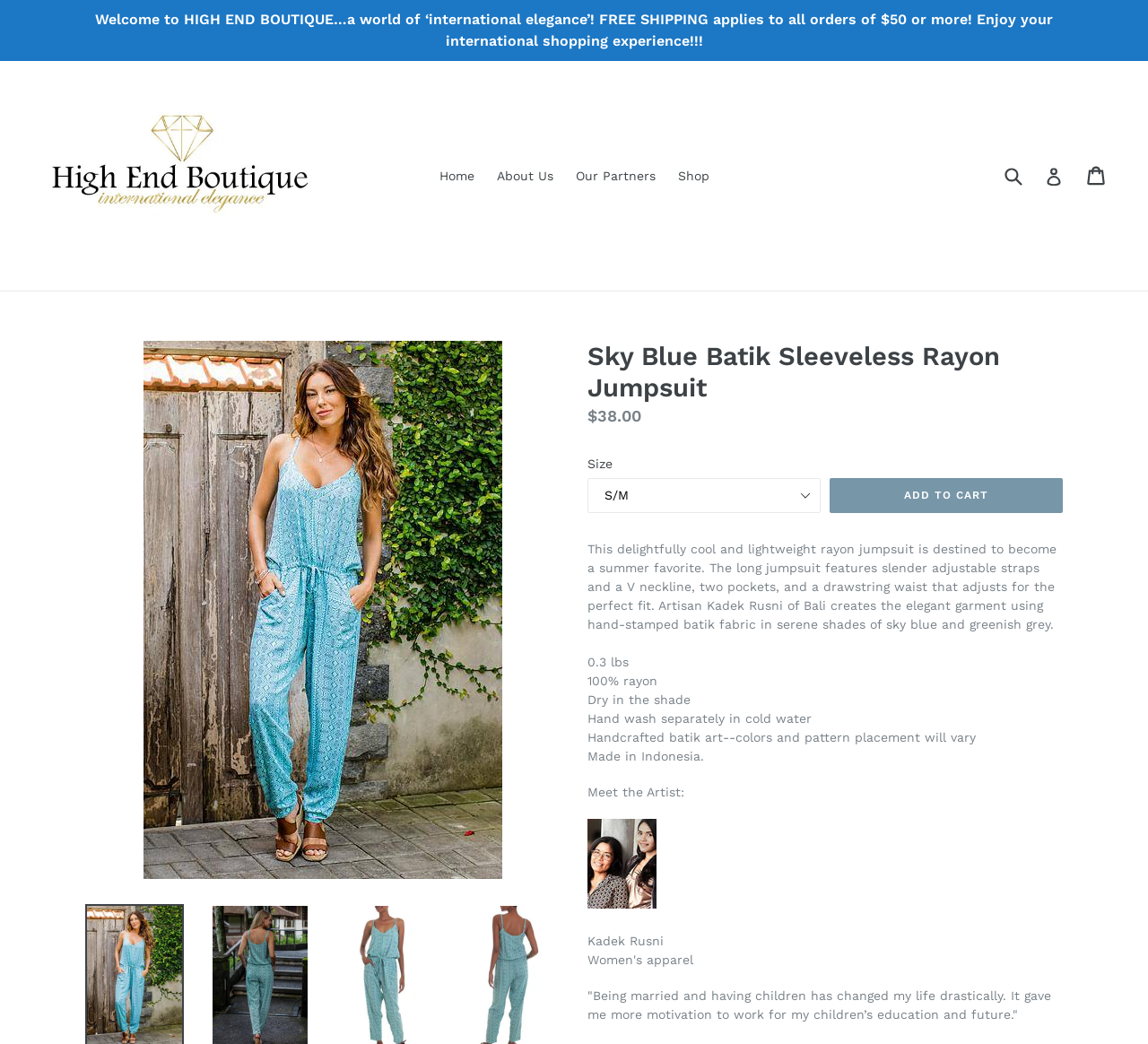Create a detailed description of the webpage's content and layout.

This webpage is an e-commerce page for a clothing item, specifically a sky blue batik sleeveless rayon jumpsuit. At the top of the page, there is a navigation menu with links to "Welcome to HIGH END BOUTIQUE", "Home", "About Us", "Our Partners", "Shop", and a search bar. The search bar is accompanied by a submit button. On the right side of the navigation menu, there are links to "Log in" and "Cart".

Below the navigation menu, there is a large image of the jumpsuit, taking up most of the width of the page. To the left of the image, there are two smaller images, possibly showcasing different views of the product.

To the right of the image, there is a section with product details. The product title, "Sky Blue Batik Sleeveless Rayon Jumpsuit", is displayed prominently. Below the title, there is a section with pricing information, including the regular price of $38.00. A size dropdown menu and an "ADD TO CART" button are located below the pricing information.

Further down the page, there is a detailed product description, which describes the features and materials of the jumpsuit. The description is followed by a list of product specifications, including weight, material, care instructions, and origin. The page also includes a section about the artist who created the product, Kadek Rusni, with a quote from the artist about their motivation and inspiration.

Overall, the page is well-organized and easy to navigate, with clear product information and a prominent call-to-action to add the item to the cart.